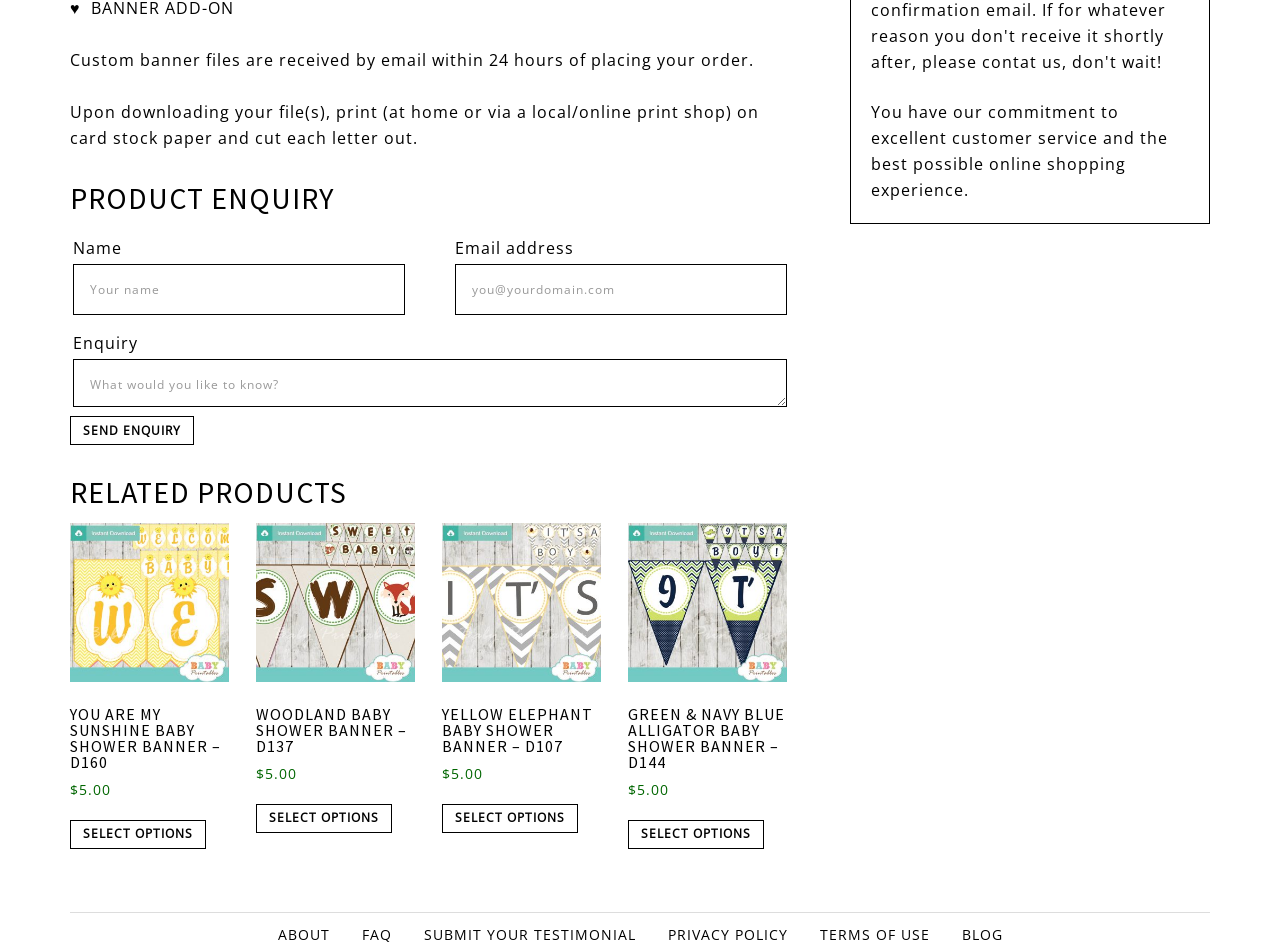Using the details from the image, please elaborate on the following question: What is the benefit of using this website for baby shower banners?

According to the customer testimonial, the benefit of using this website for baby shower banners is the convenience of picking out what you want and receiving great service, including superfast delivery.